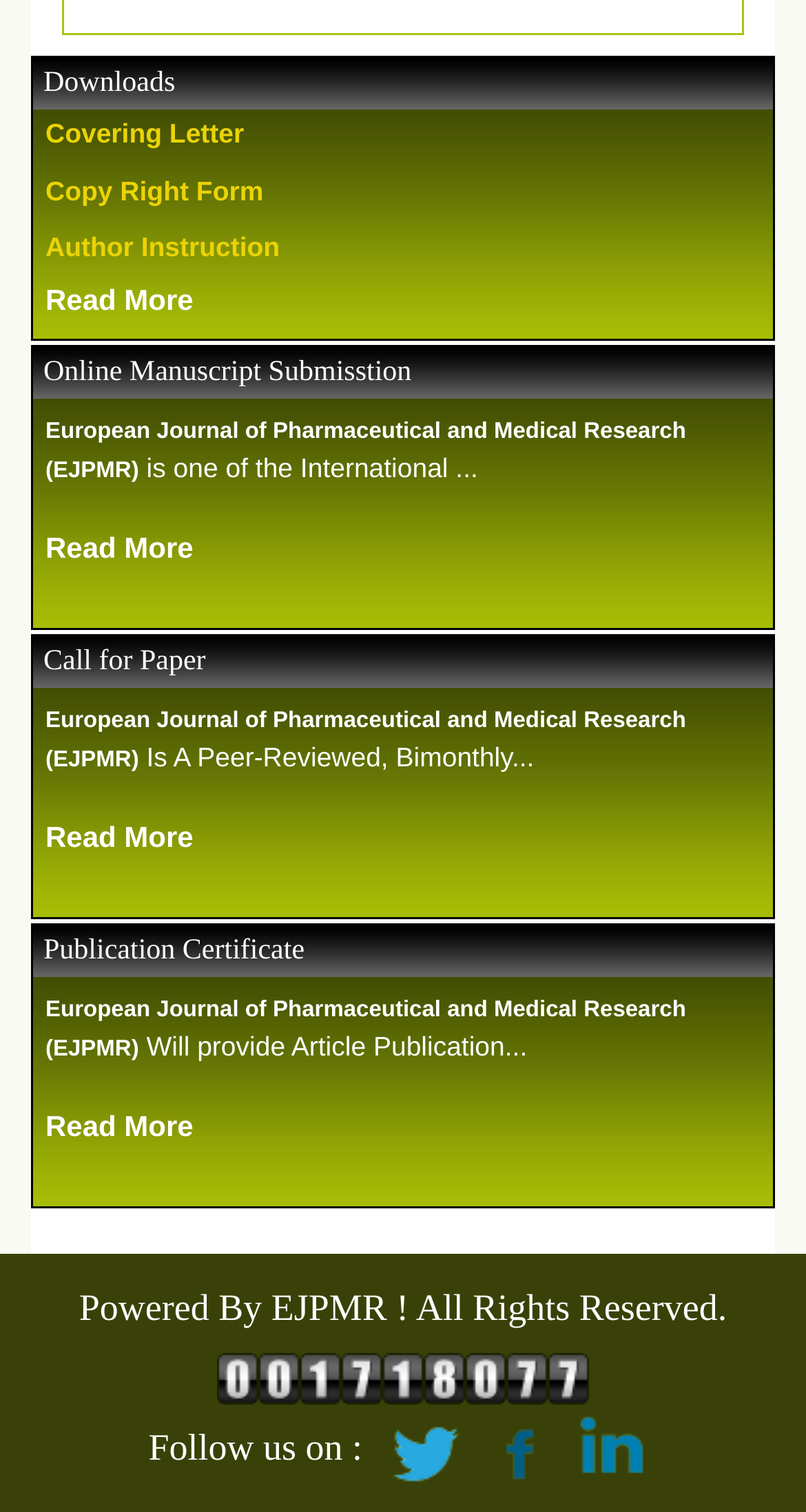Determine the bounding box coordinates of the region that needs to be clicked to achieve the task: "Visit EJPMR website".

[0.269, 0.896, 0.731, 0.923]